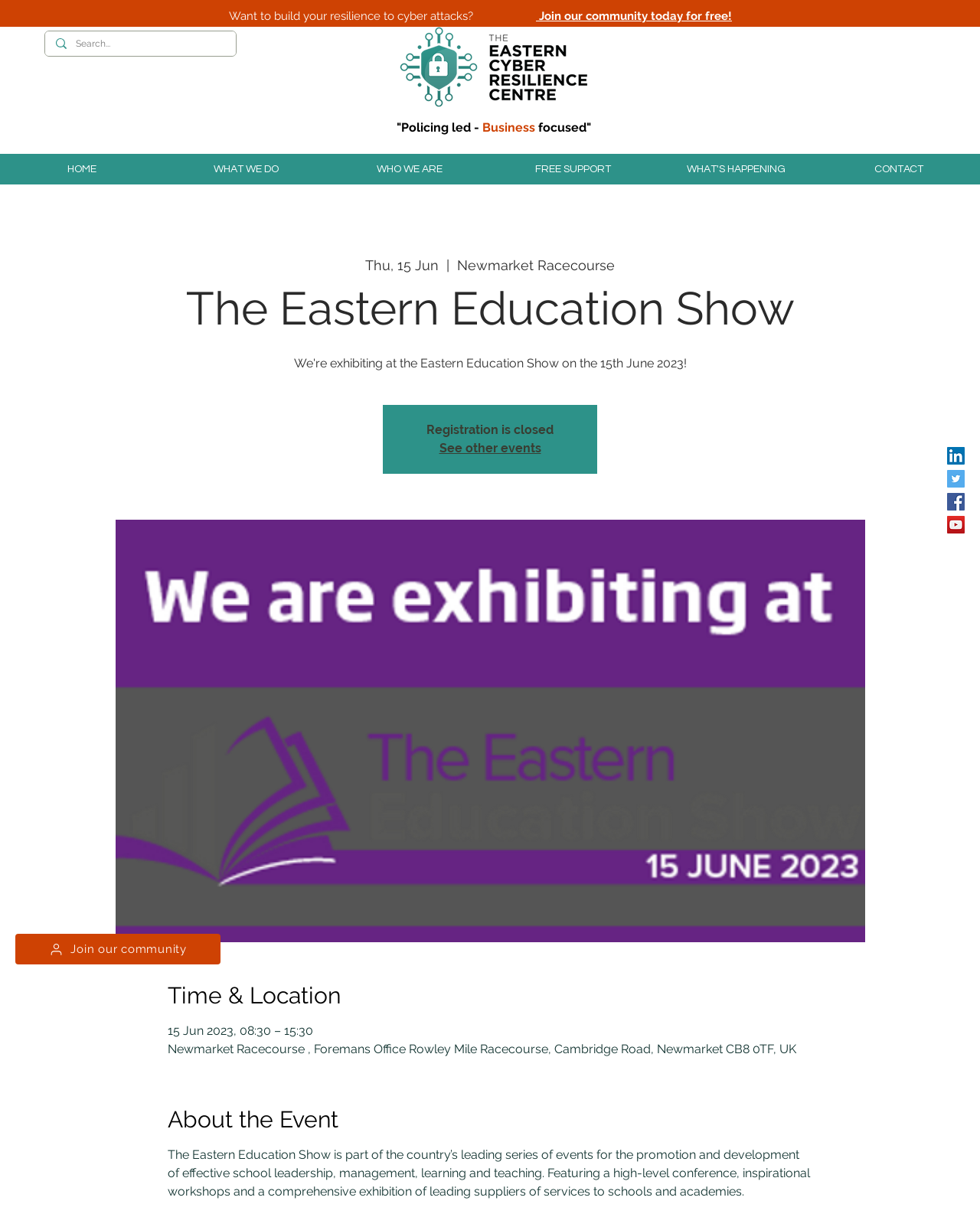What is the event date?
Answer the question with as much detail as you can, using the image as a reference.

I found the event date by looking at the 'Time & Location' section, where it says '15 Jun 2023, 08:30 – 15:30'.